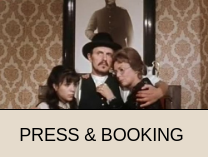What is above the trio of characters in the image?
Look at the image and answer with only one word or phrase.

A portrait of a soldier